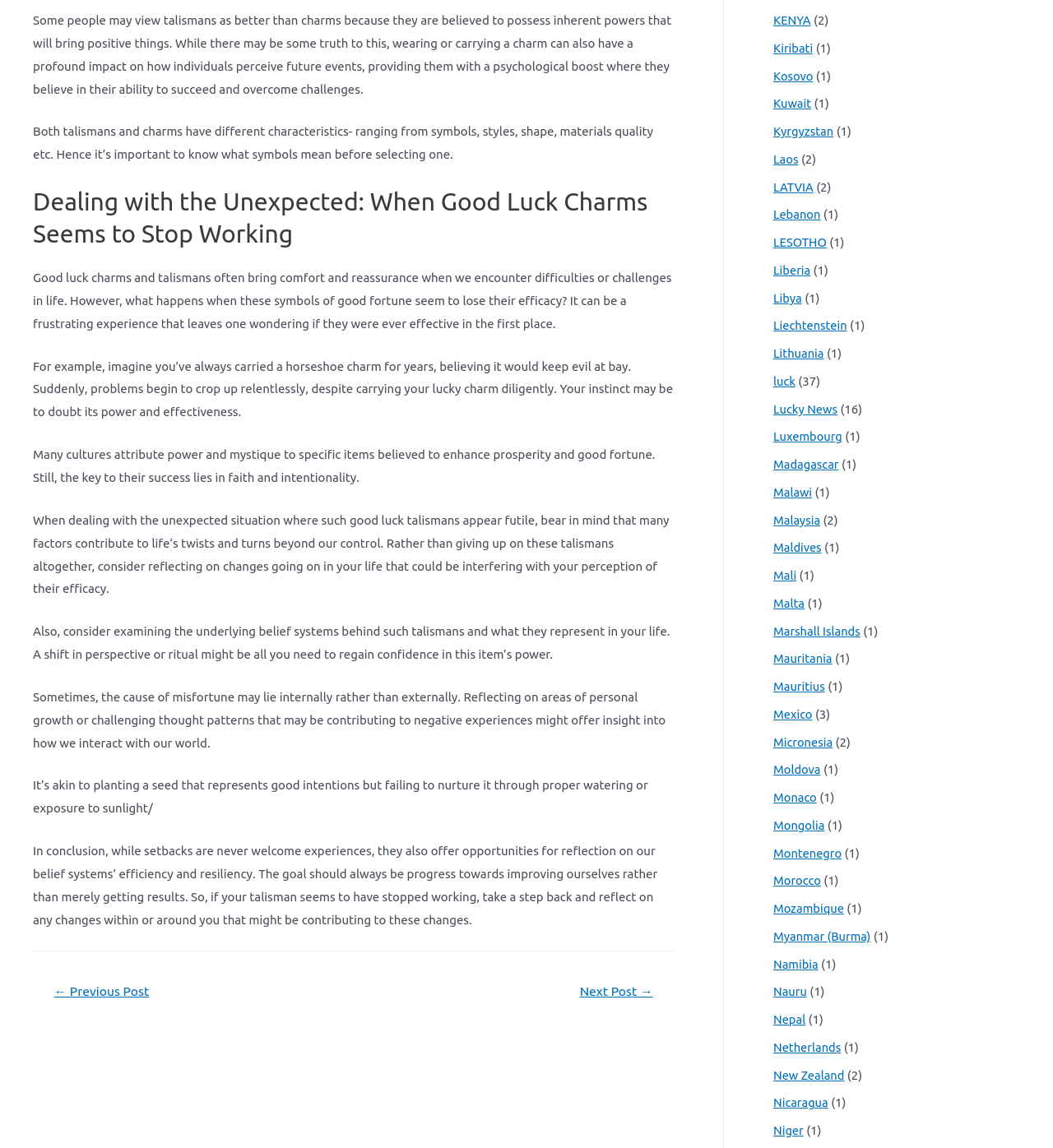What should one do when their talisman seems to have stopped working?
Give a single word or phrase answer based on the content of the image.

Reflect on changes in life